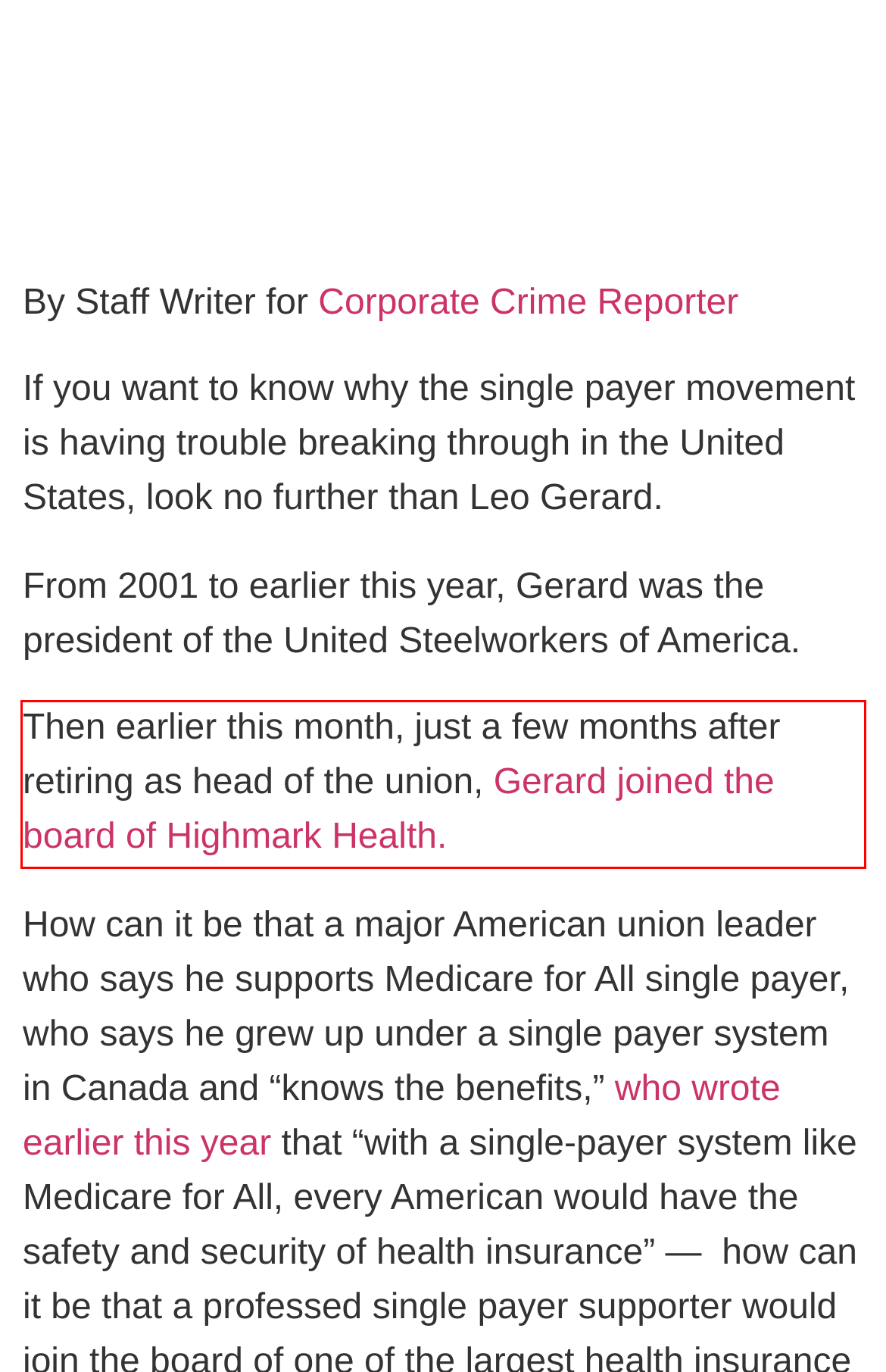You are provided with a screenshot of a webpage featuring a red rectangle bounding box. Extract the text content within this red bounding box using OCR.

Then earlier this month, just a few months after retiring as head of the union, Gerard joined the board of Highmark Health.